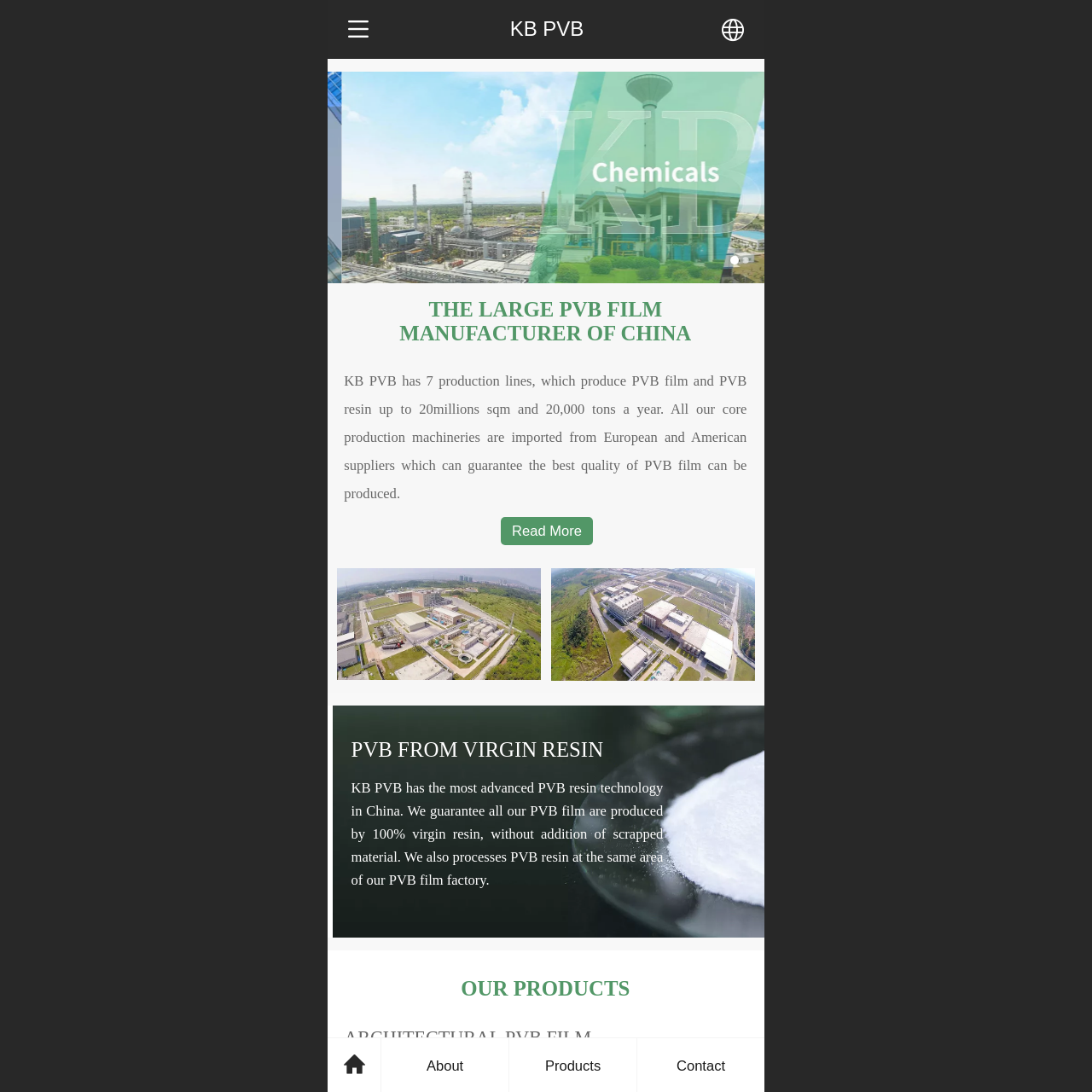What is the company's name?
Respond to the question with a well-detailed and thorough answer.

The company's name is KB PVB, which is mentioned in the heading and also as a link on the webpage.